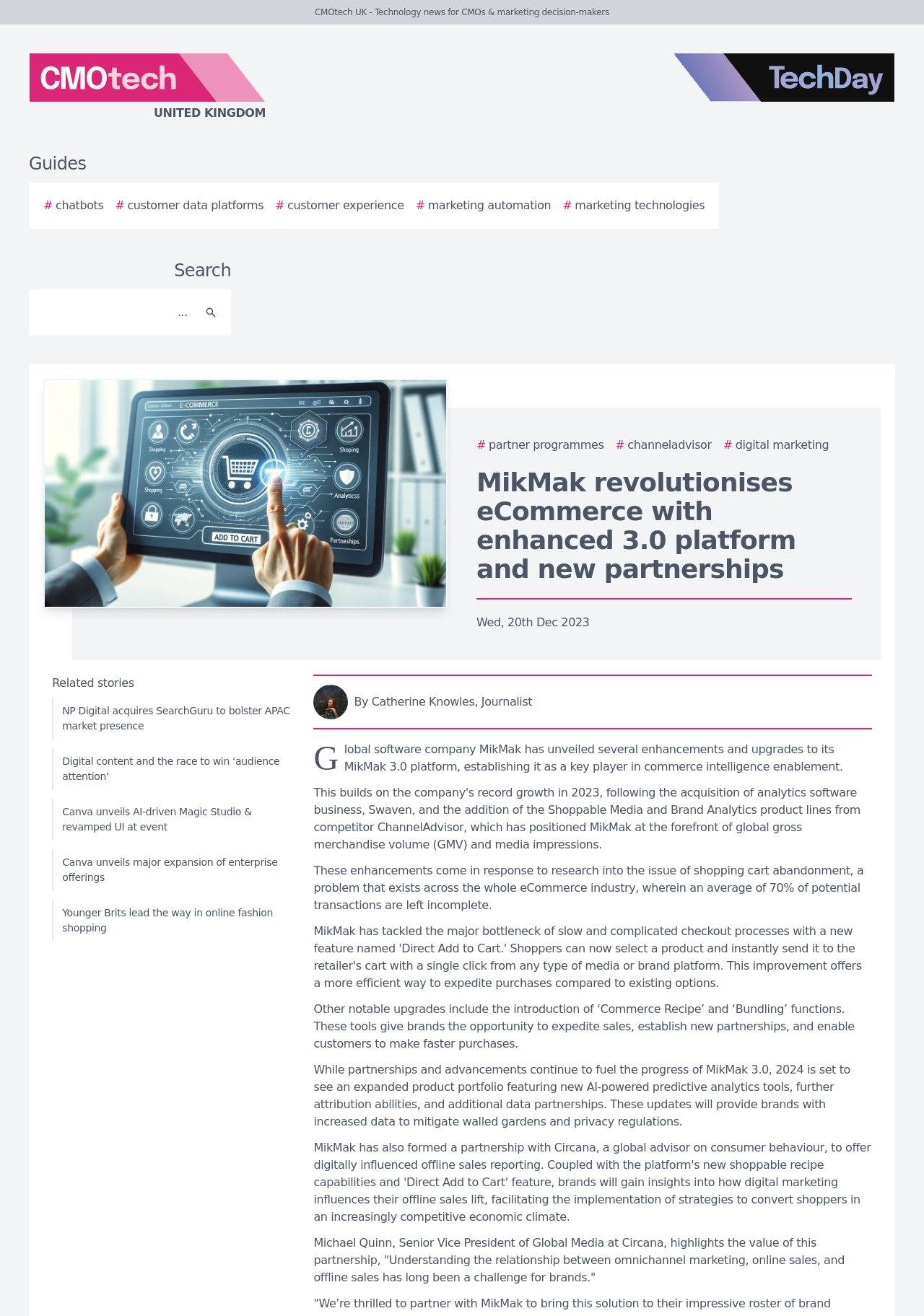Please find the bounding box coordinates of the clickable region needed to complete the following instruction: "Check out the story image". The bounding box coordinates must consist of four float numbers between 0 and 1, i.e., [left, top, right, bottom].

[0.047, 0.288, 0.484, 0.462]